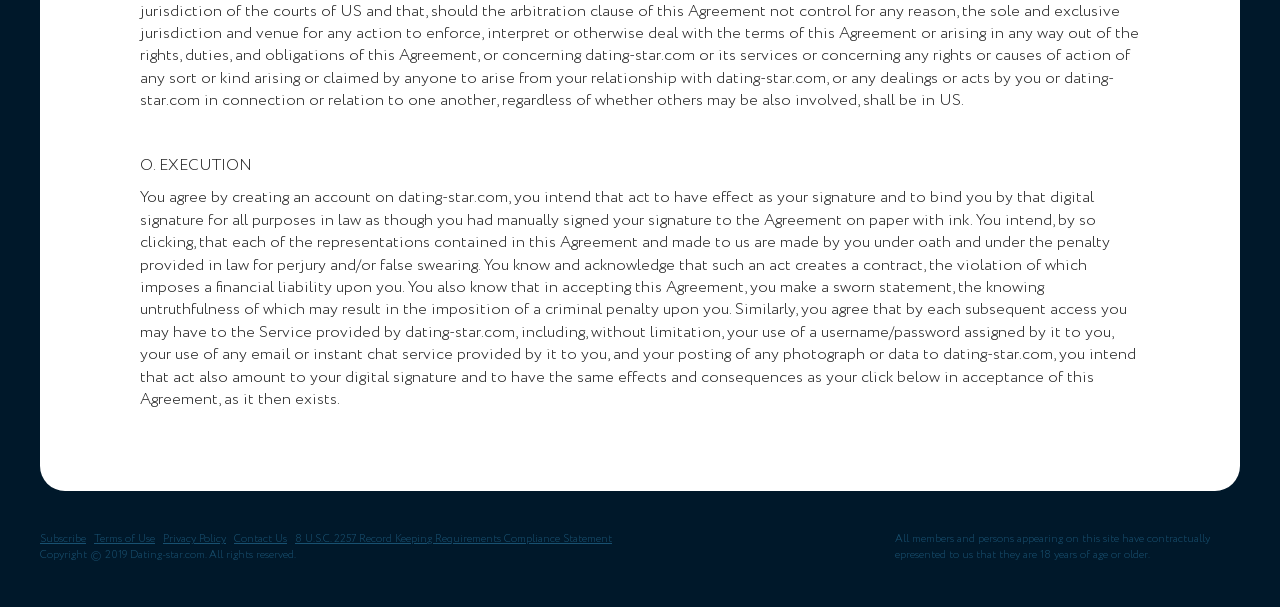What is the purpose of clicking on the agreement? Observe the screenshot and provide a one-word or short phrase answer.

To bind by digital signature